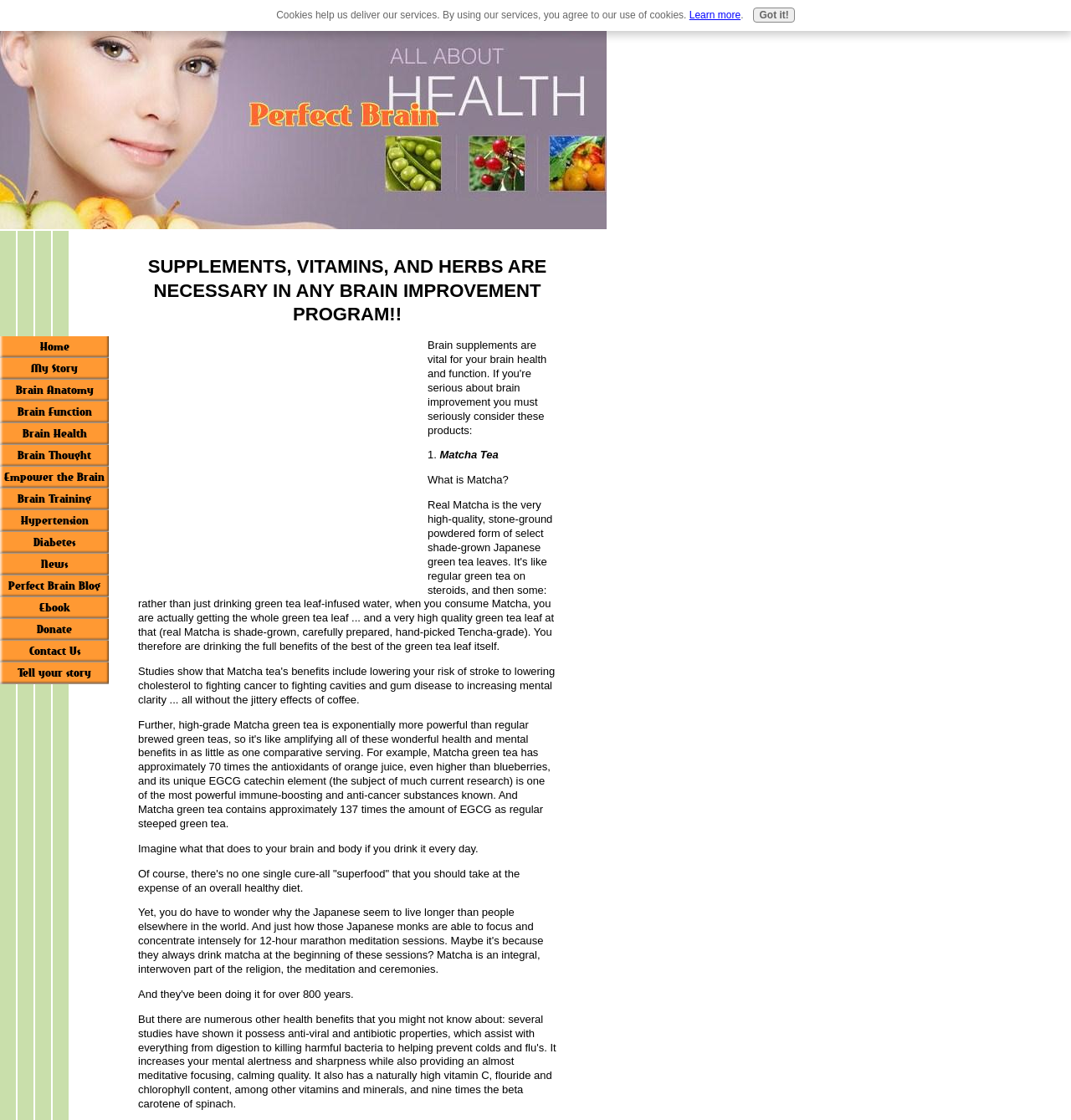Given the webpage screenshot, identify the bounding box of the UI element that matches this description: "Donate".

[0.0, 0.553, 0.102, 0.572]